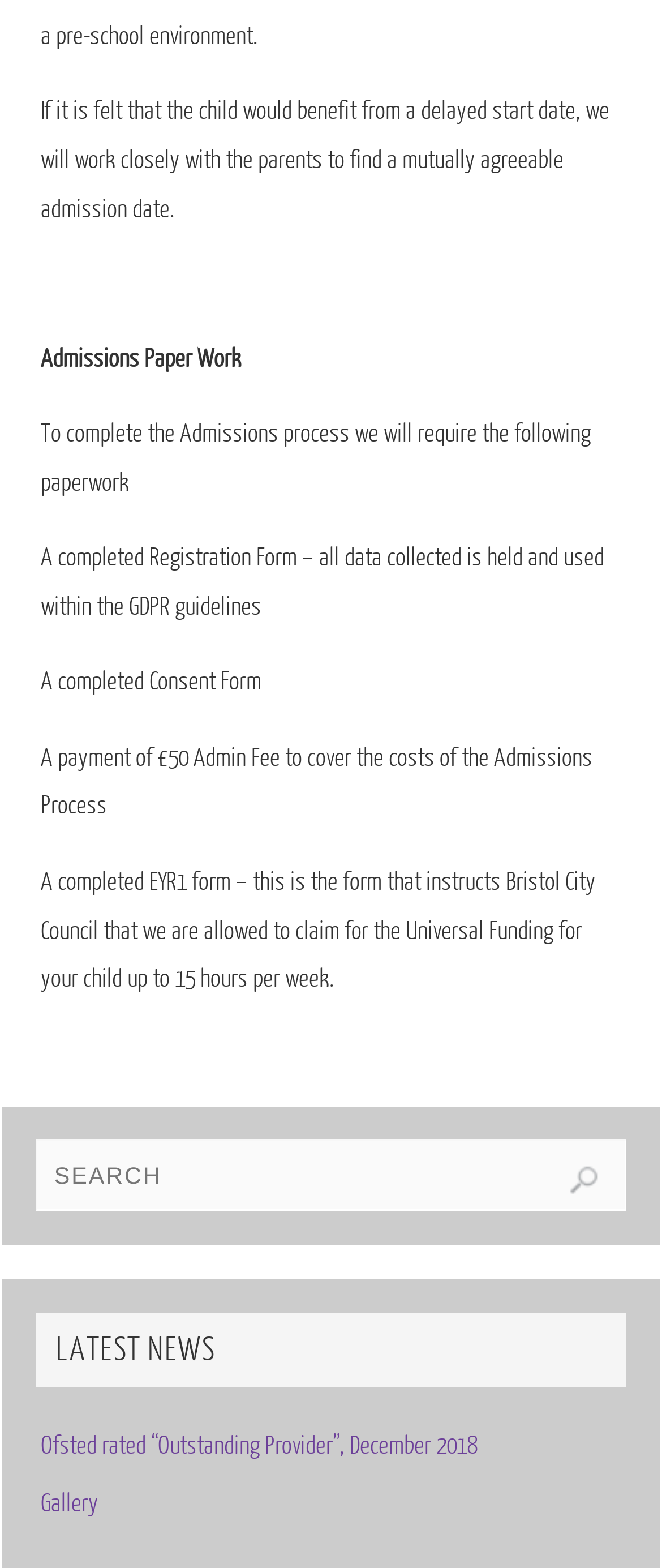Find the bounding box coordinates for the element described here: "parent_node: Search for: name="s" placeholder="SEARCH"".

[0.054, 0.727, 0.946, 0.772]